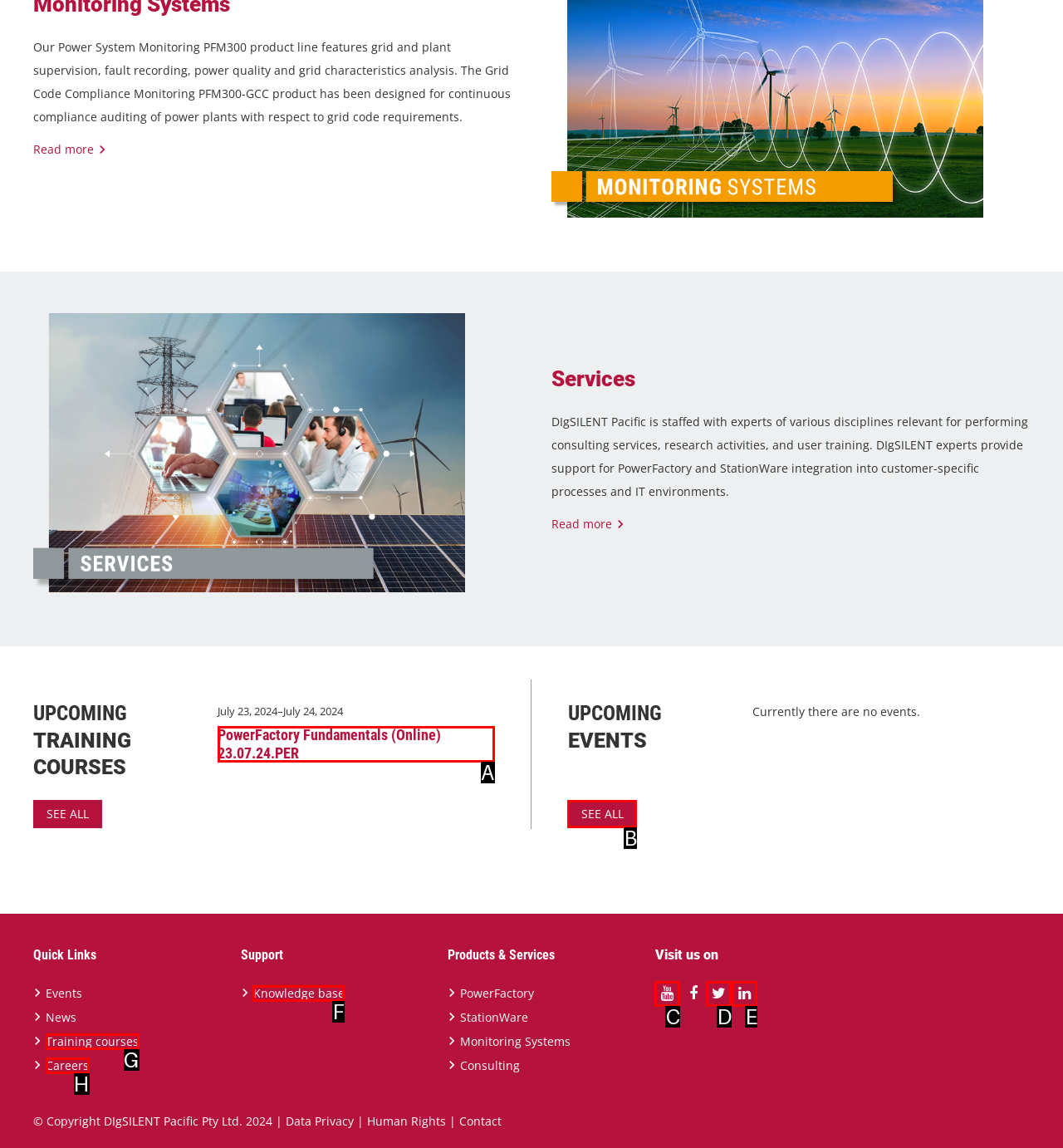Which lettered option should I select to achieve the task: Check upcoming events according to the highlighted elements in the screenshot?

B